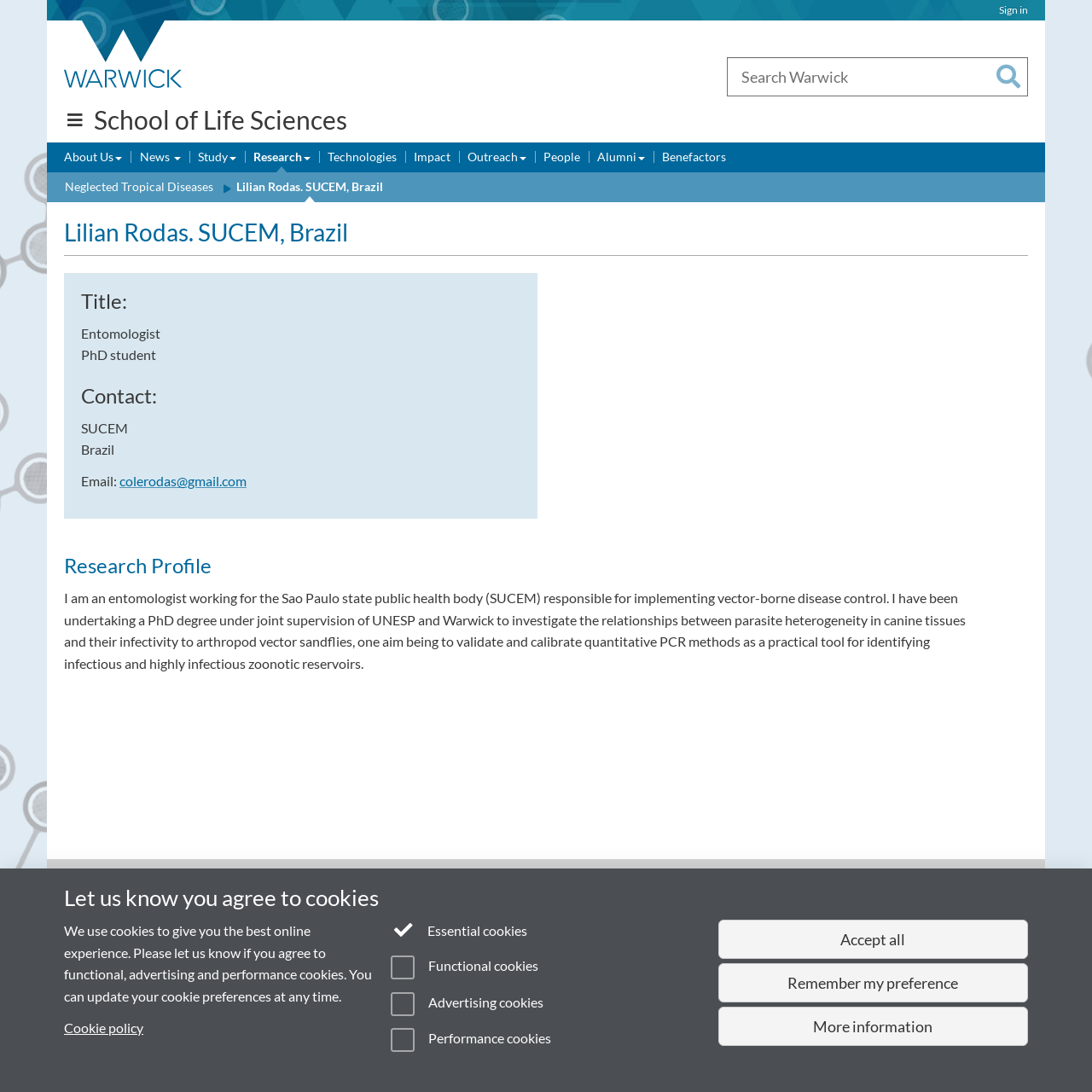Locate the bounding box coordinates of the clickable region to complete the following instruction: "Sign in."

[0.915, 0.003, 0.941, 0.015]